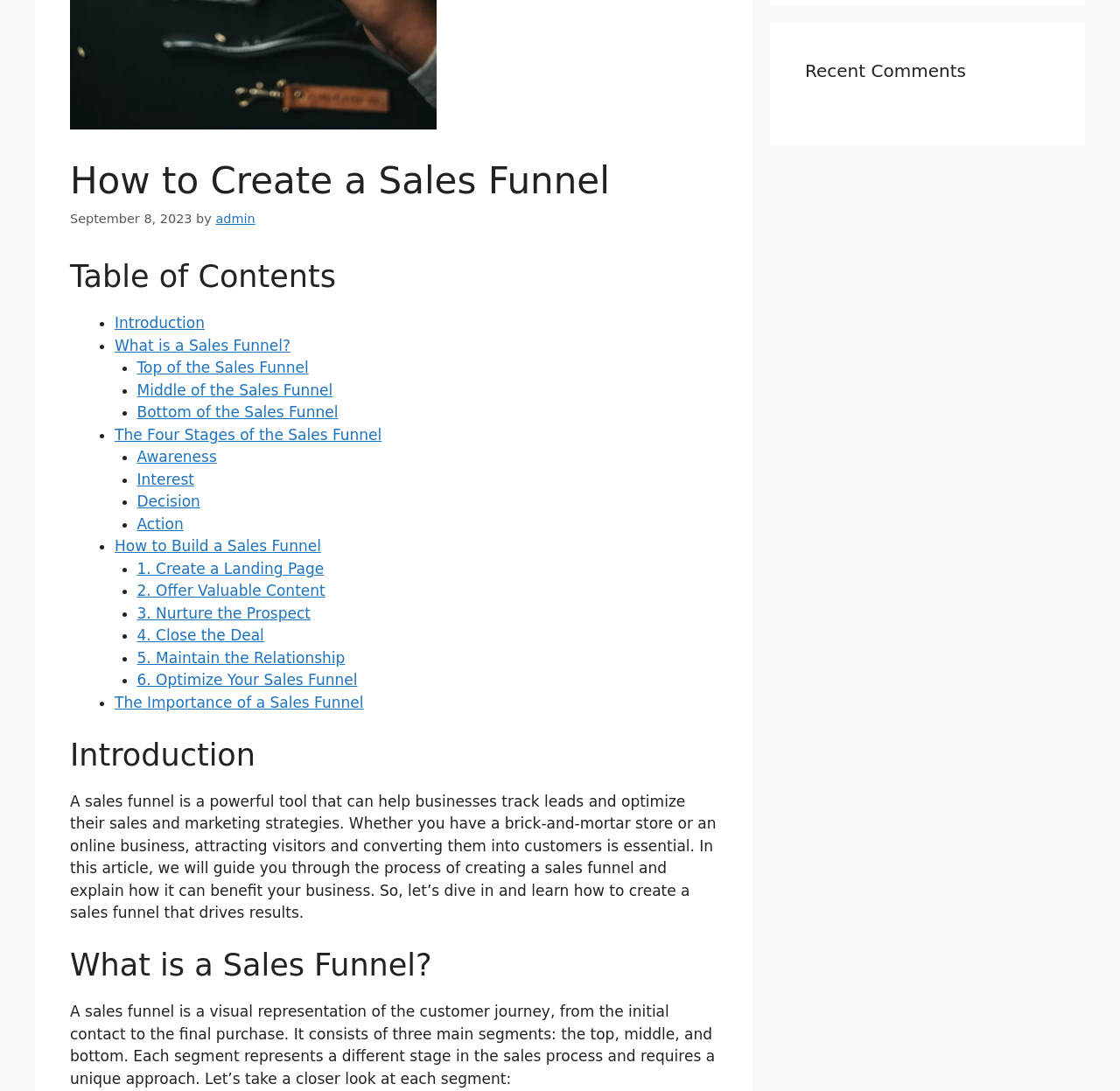Bounding box coordinates must be specified in the format (top-left x, top-left y, bottom-right x, bottom-right y). All values should be floating point numbers between 0 and 1. What are the bounding box coordinates of the UI element described as: 2. Offer Valuable Content

[0.122, 0.534, 0.29, 0.55]